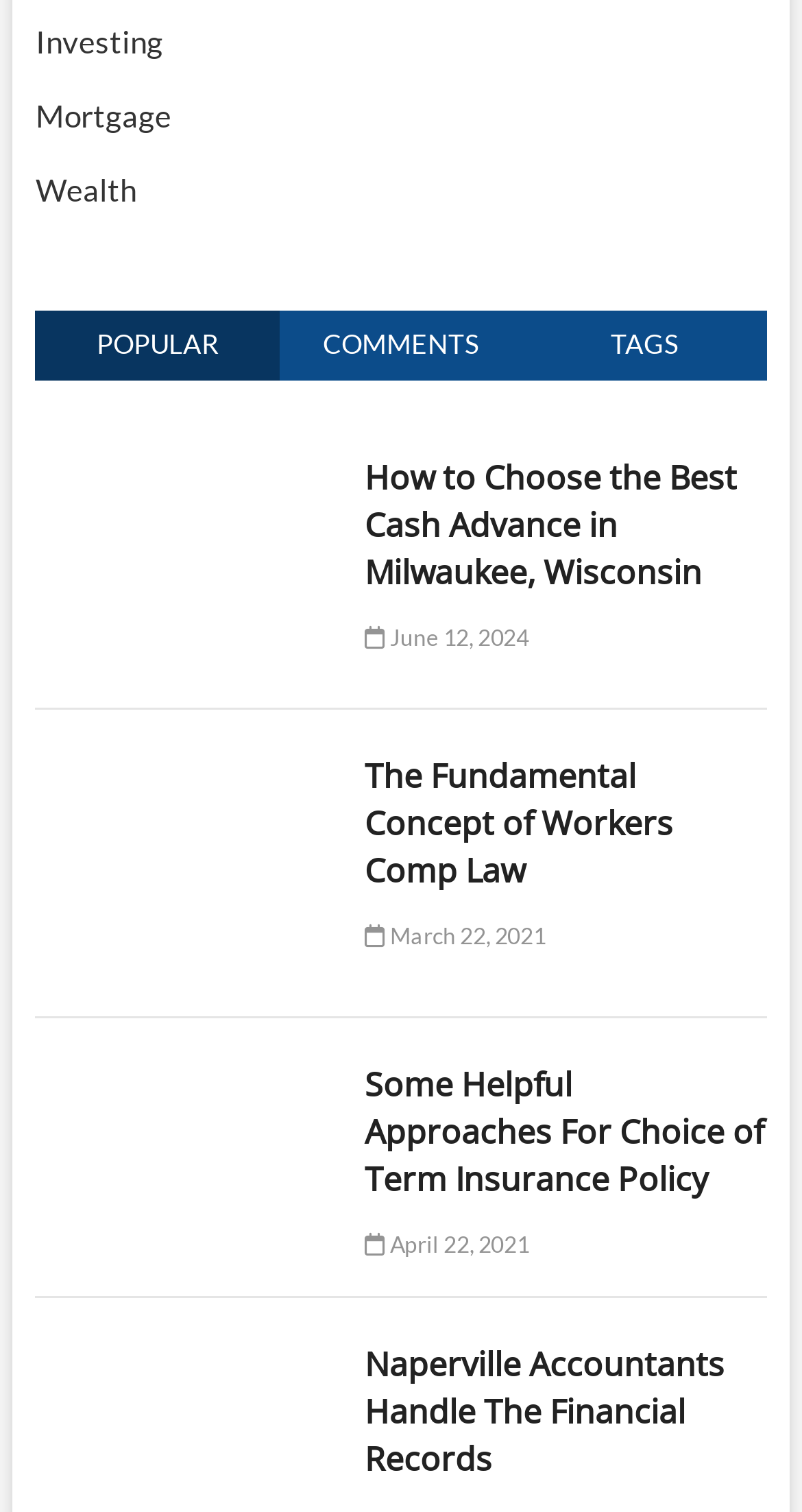Please provide the bounding box coordinates for the element that needs to be clicked to perform the instruction: "Click on Investing". The coordinates must consist of four float numbers between 0 and 1, formatted as [left, top, right, bottom].

[0.044, 0.015, 0.203, 0.04]